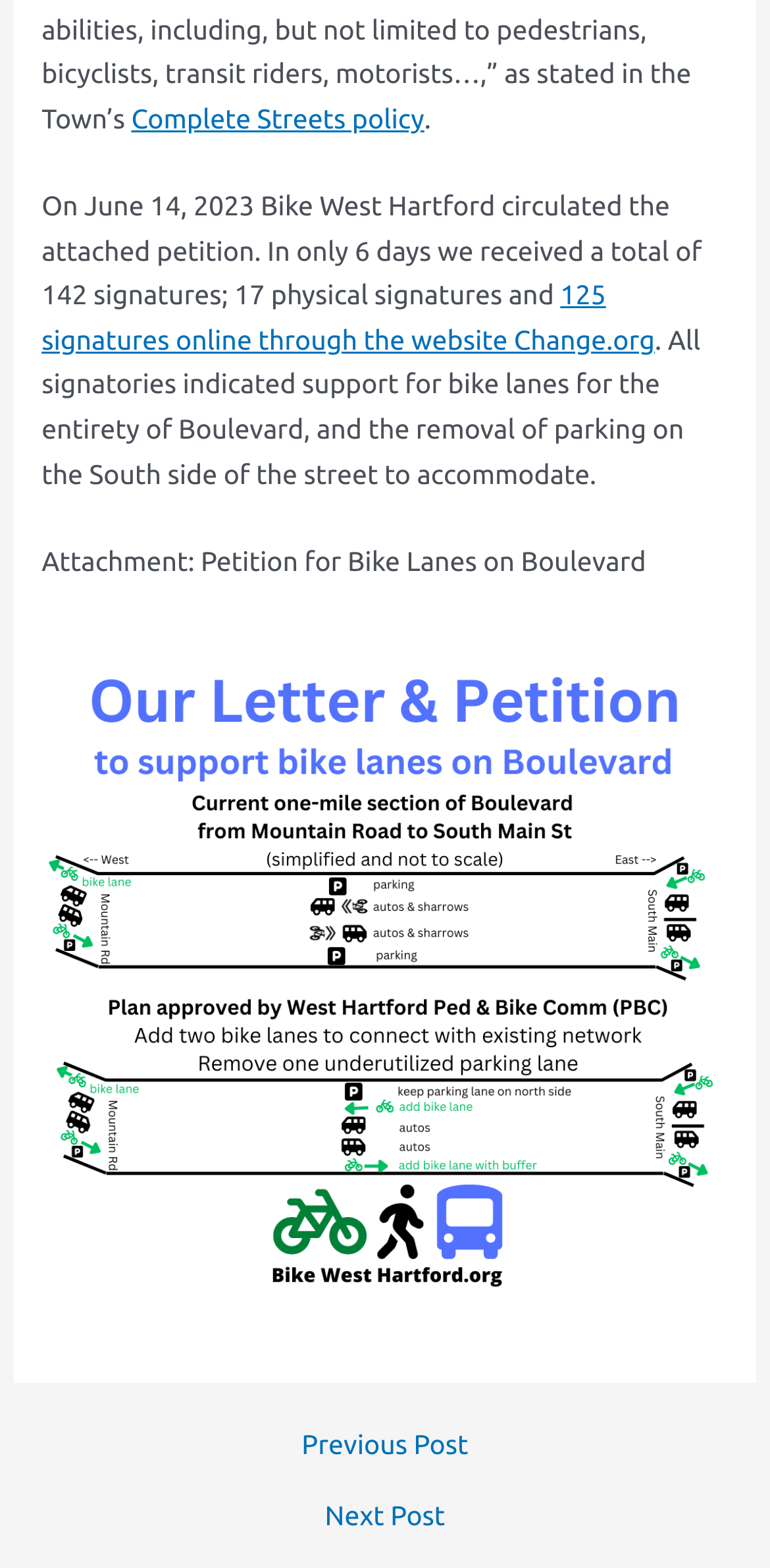How many physical signatures were received?
Refer to the image and provide a concise answer in one word or phrase.

17